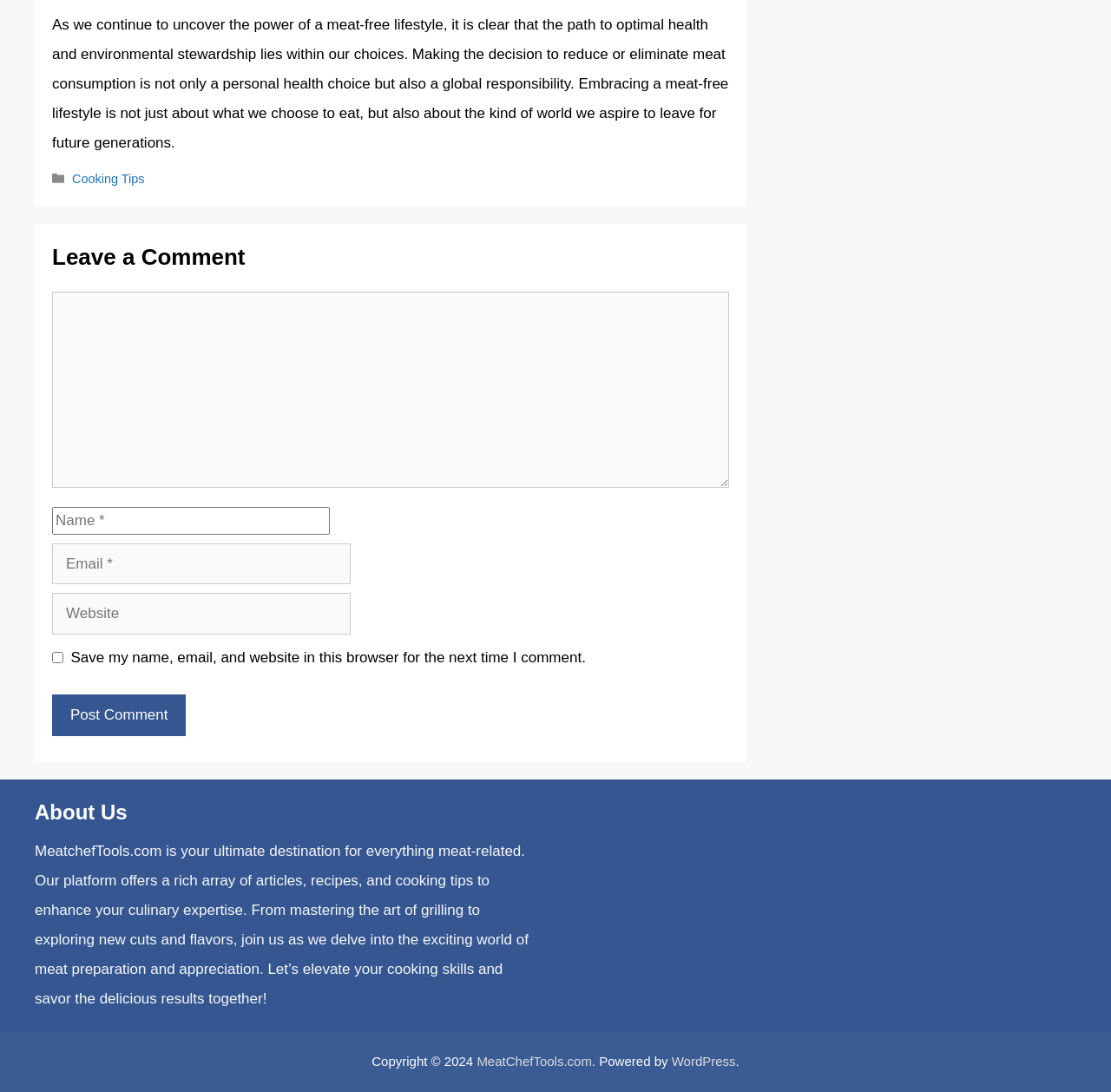Locate the bounding box coordinates of the clickable area to execute the instruction: "Leave a comment". Provide the coordinates as four float numbers between 0 and 1, represented as [left, top, right, bottom].

[0.047, 0.221, 0.656, 0.251]